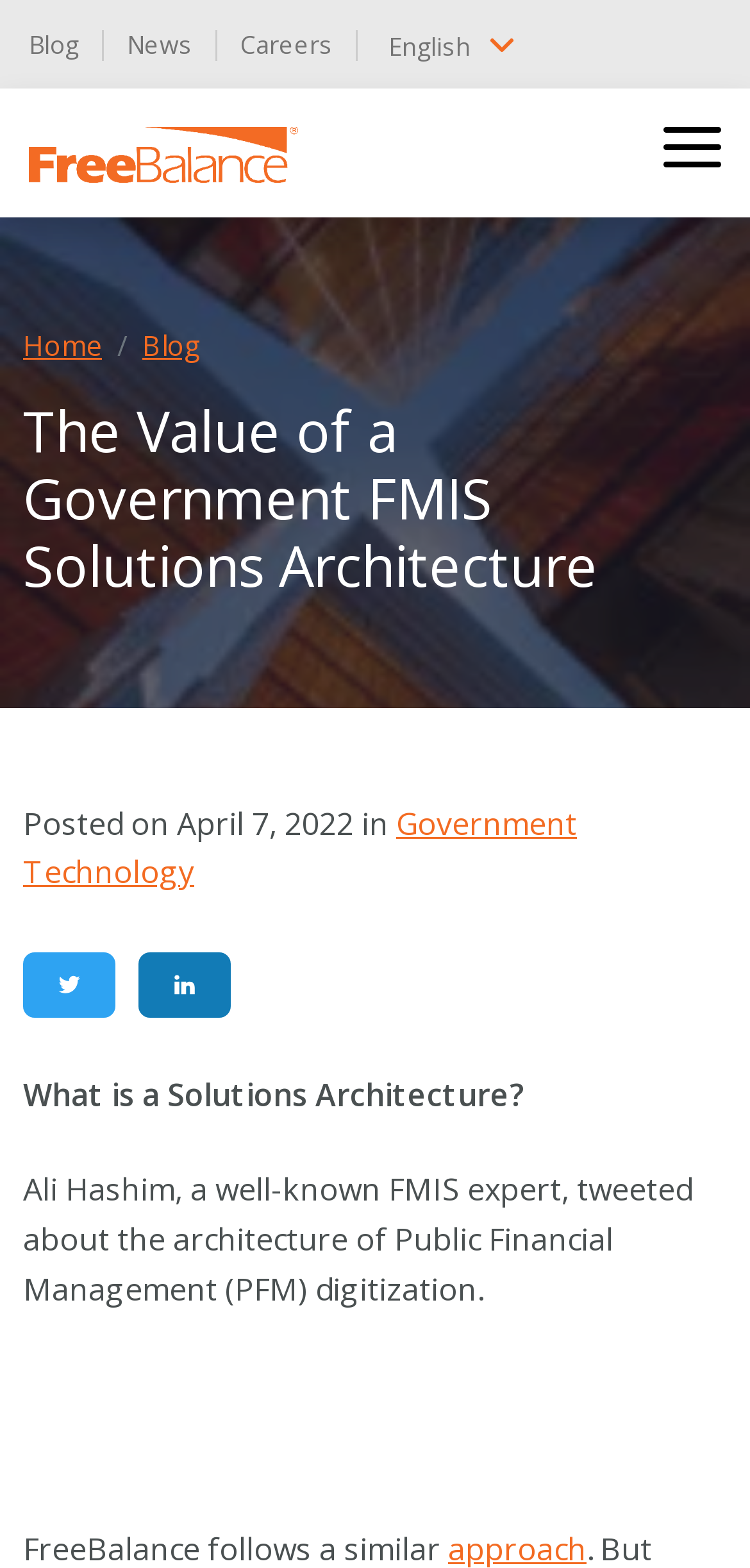Extract the bounding box for the UI element that matches this description: "parent_node: Search for: aria-label="Search"".

None